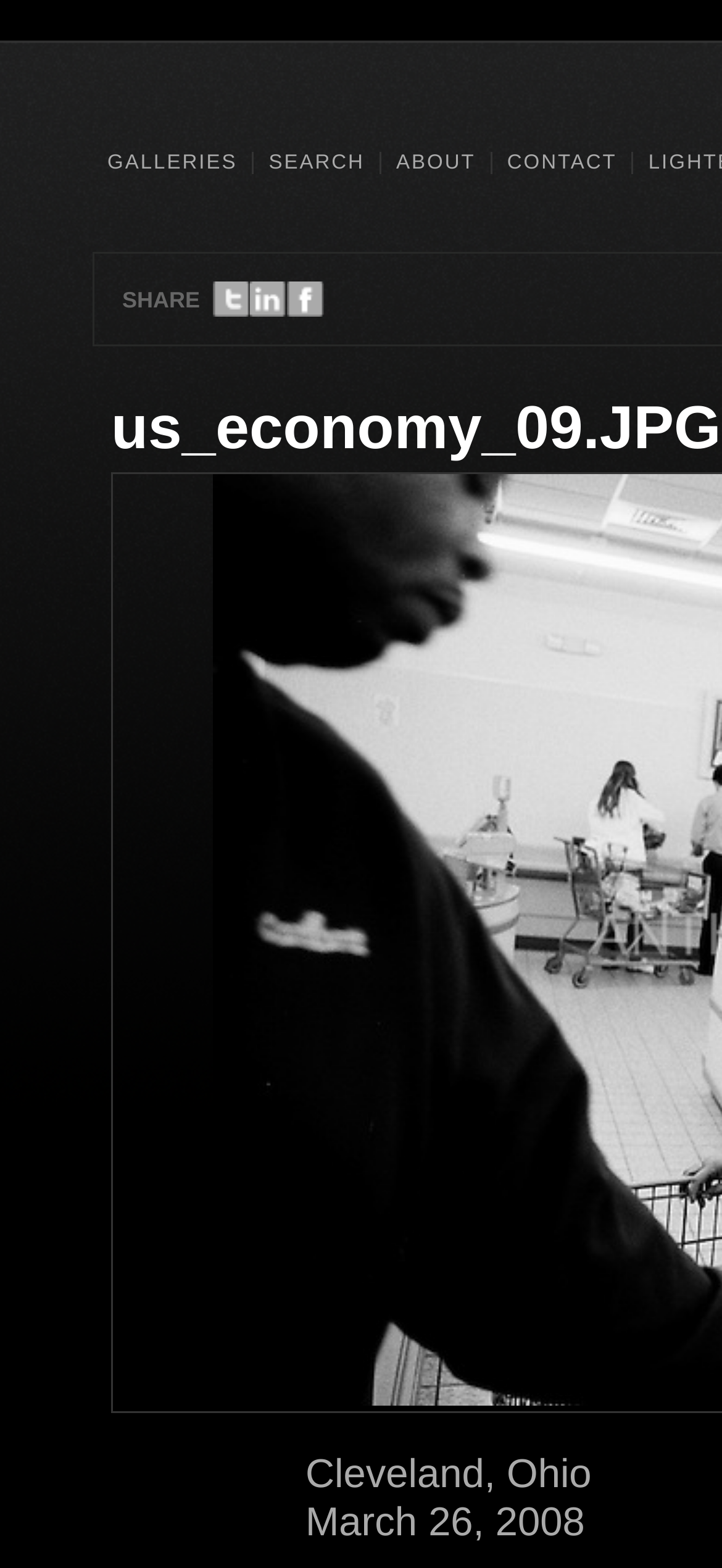Summarize the contents and layout of the webpage in detail.

The webpage is about the US economy in crisis, with a focus on a specific archive by Anthony Sua. At the top, there are four links: "GALLERIES", "SEARCH", "ABOUT", and "CONTACT", positioned side by side, taking up about half of the top section of the page. 

Below these links, there is a "SHARE" button, accompanied by three social media icons: Twitter, LinkedIn, and Facebook, aligned horizontally. 

The main content of the page appears to be a large image, taking up most of the page, with a caption "us_economy_09.JPG".